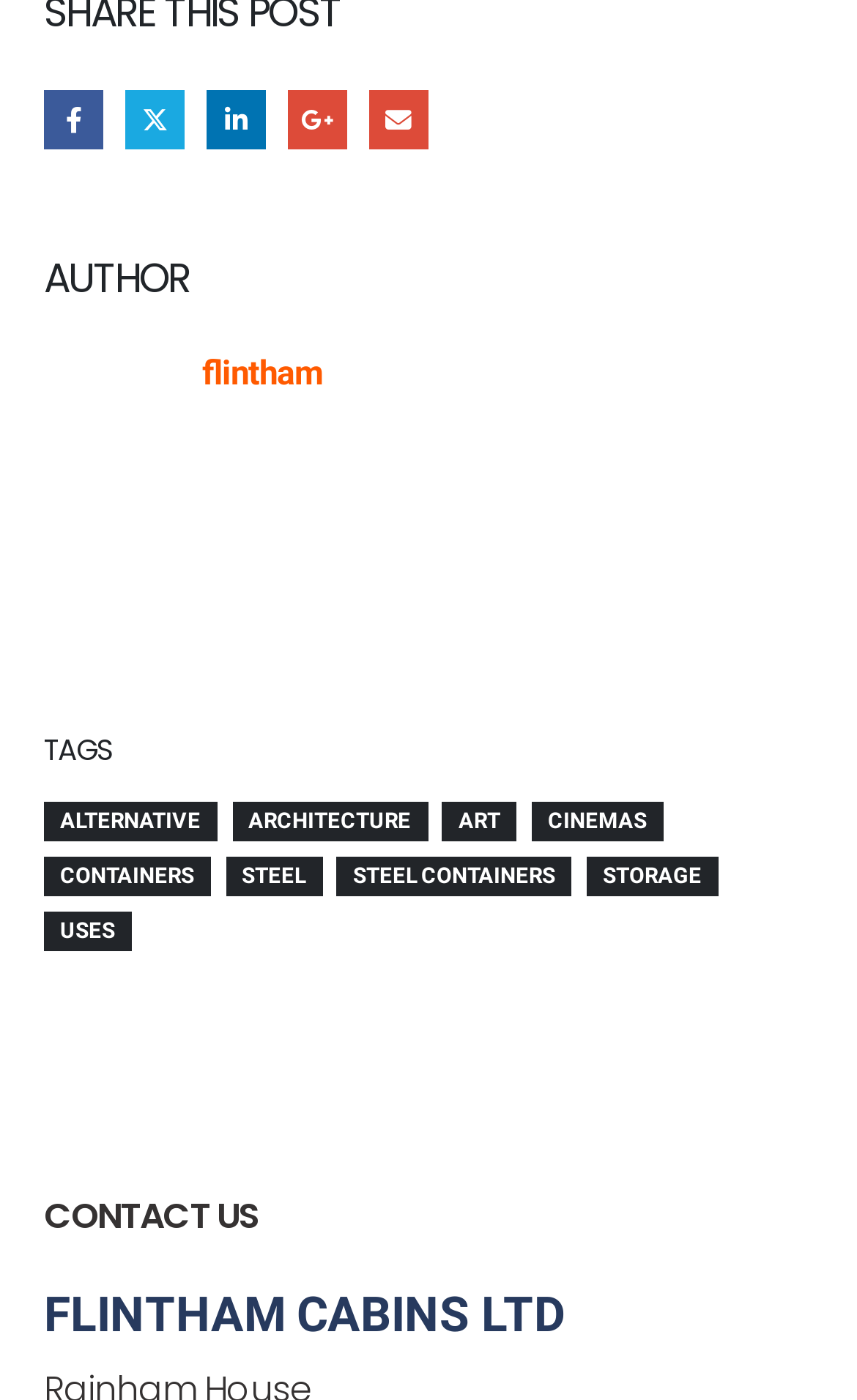Could you determine the bounding box coordinates of the clickable element to complete the instruction: "Contact Flintham Cabins Ltd"? Provide the coordinates as four float numbers between 0 and 1, i.e., [left, top, right, bottom].

[0.051, 0.852, 0.949, 0.888]